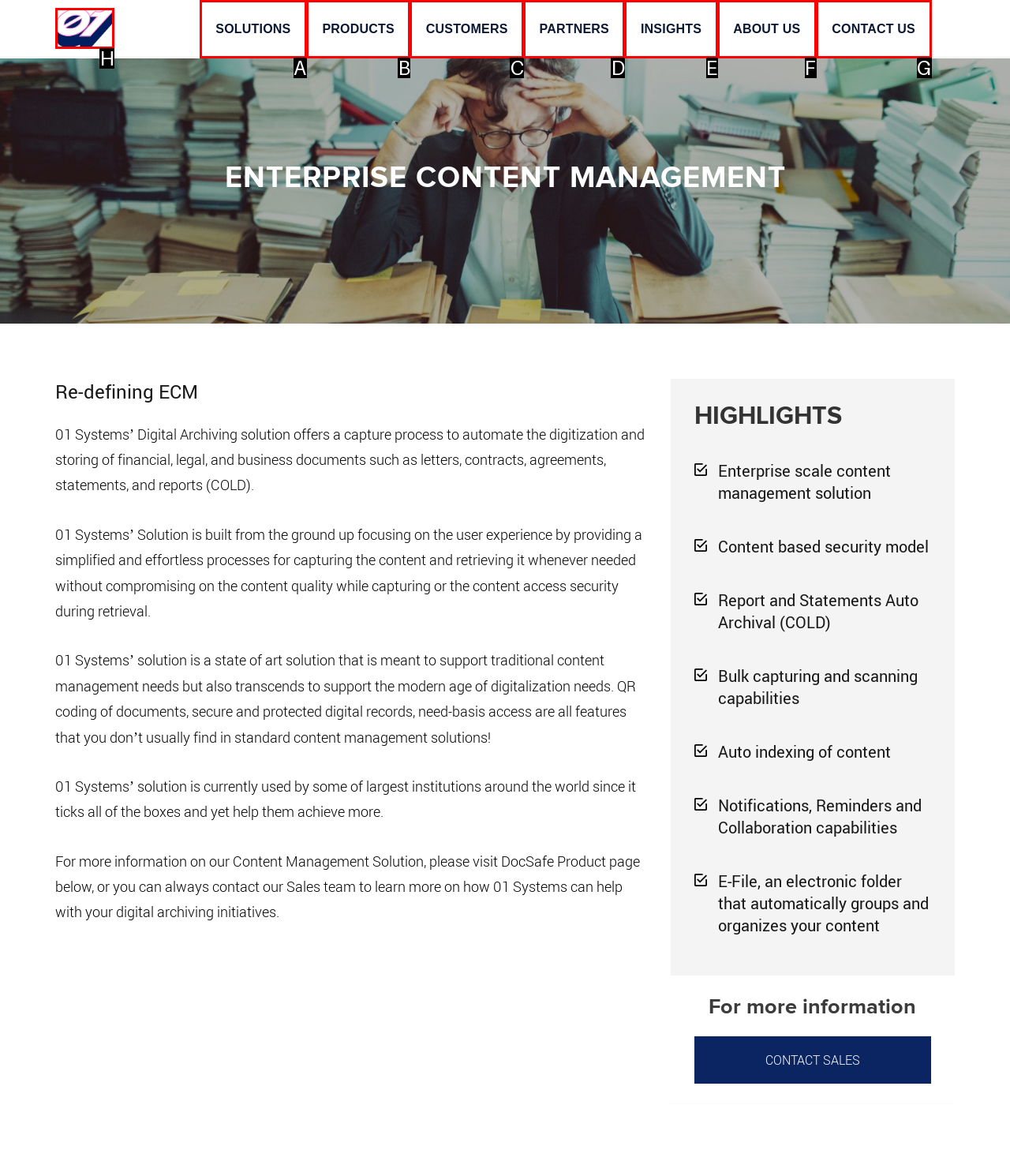Tell me which one HTML element I should click to complete the following task: Click on the '01 Systems' logo Answer with the option's letter from the given choices directly.

H